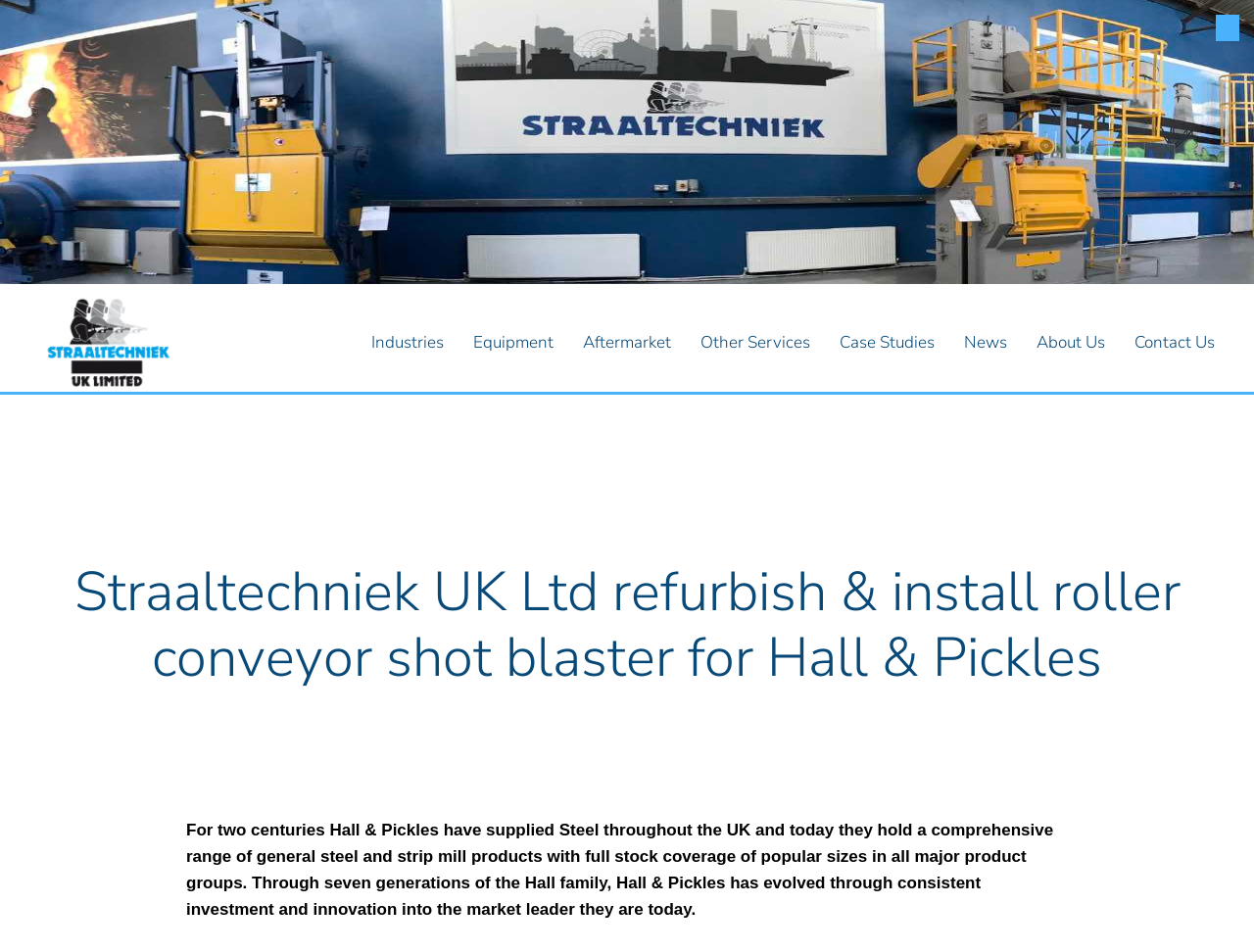Provide a brief response to the question below using one word or phrase:
What is the range of products held by Hall & Pickles?

General steel and strip mill products